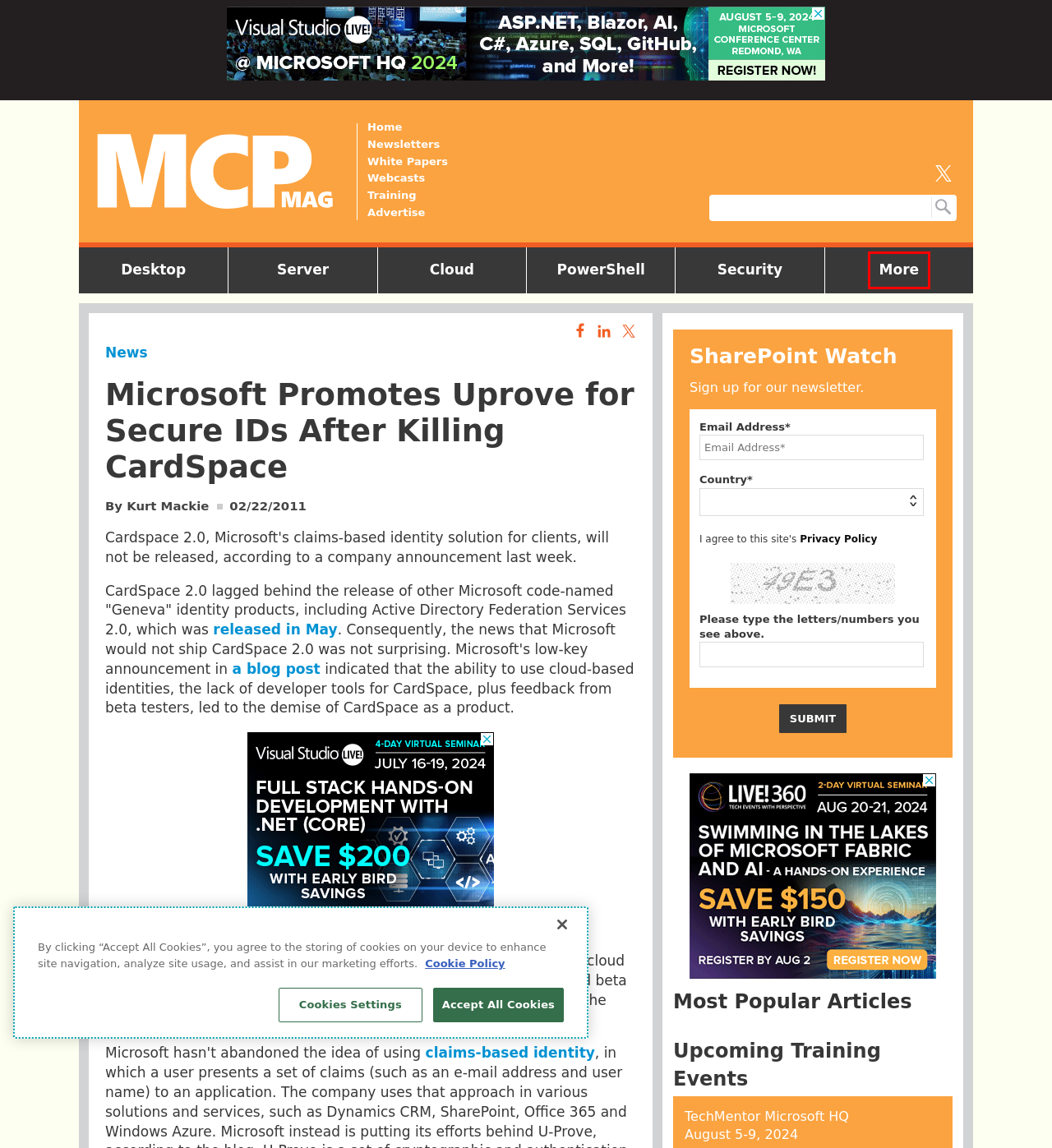Given a webpage screenshot with a red bounding box around a UI element, choose the webpage description that best matches the new webpage after clicking the element within the bounding box. Here are the candidates:
A. MCPmag.com -- Microsoft Certified Professional Magazine Online
B. Webcasts -- Microsoft Certified Professional Magazine Online
C. Windows Desktop News & How-To -- Microsoft Certified Professional Magazine Online
D. MCPMag -- Converge360
E. News -- Microsoft Certified Professional Magazine Online
F. Cloud Computing -- Microsoft Certified Professional Magazine Online
G. Free Downloads, White Papers & Webcasts -- Microsoft Certified Professional Magazine Online
H. More -- Microsoft Certified Professional Magazine Online

H